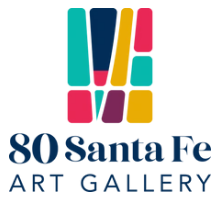Respond with a single word or short phrase to the following question: 
What is written in smaller font beneath the gallery's name?

ART GALLERY